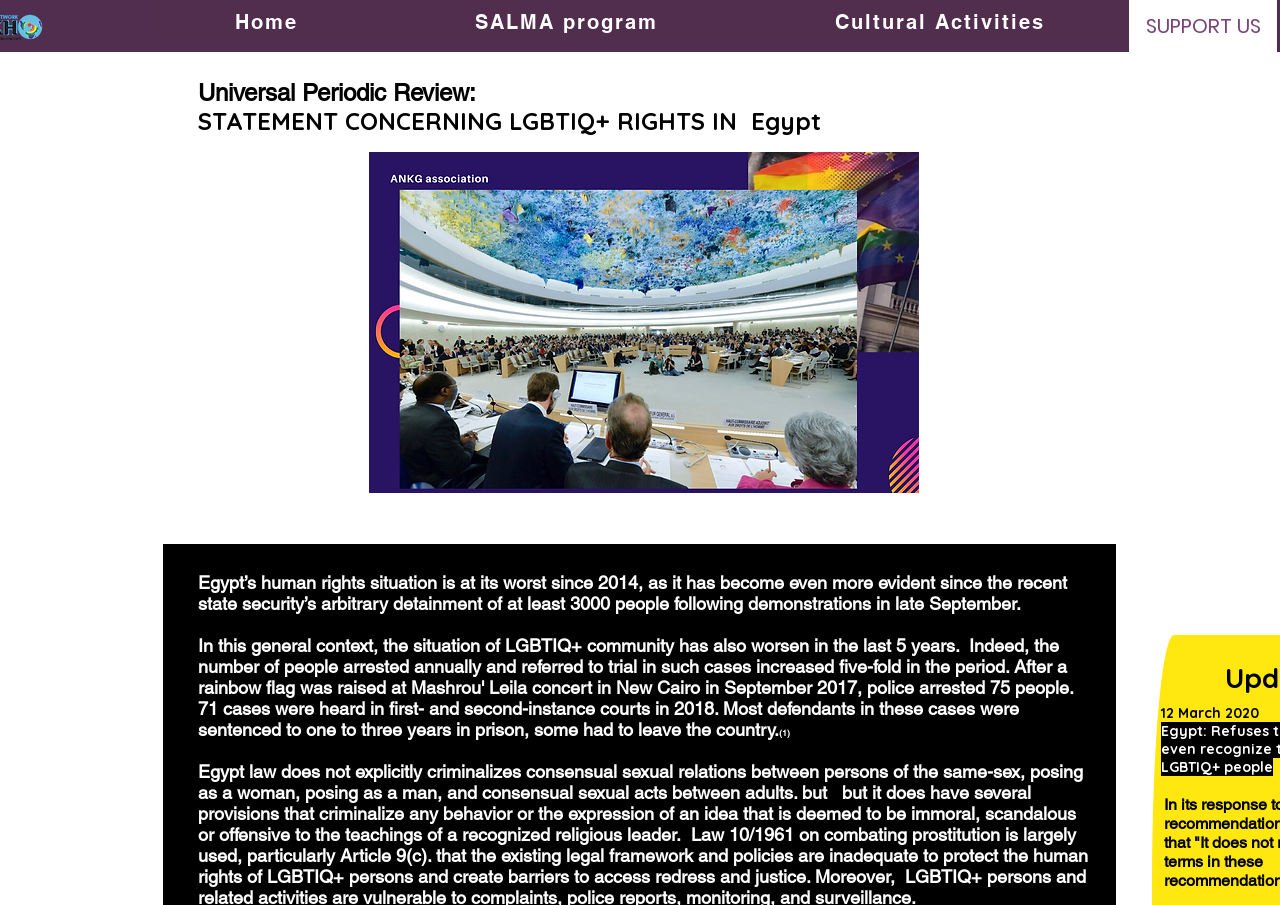What is the name of the organization?
Provide a detailed answer to the question, using the image to inform your response.

I found the answer by looking at the root element which contains the text 'STATEMENT CONCERNING LGBTIQ+ RIGHTS | ANKH association | France'. The organization's name is 'ANKH association'.